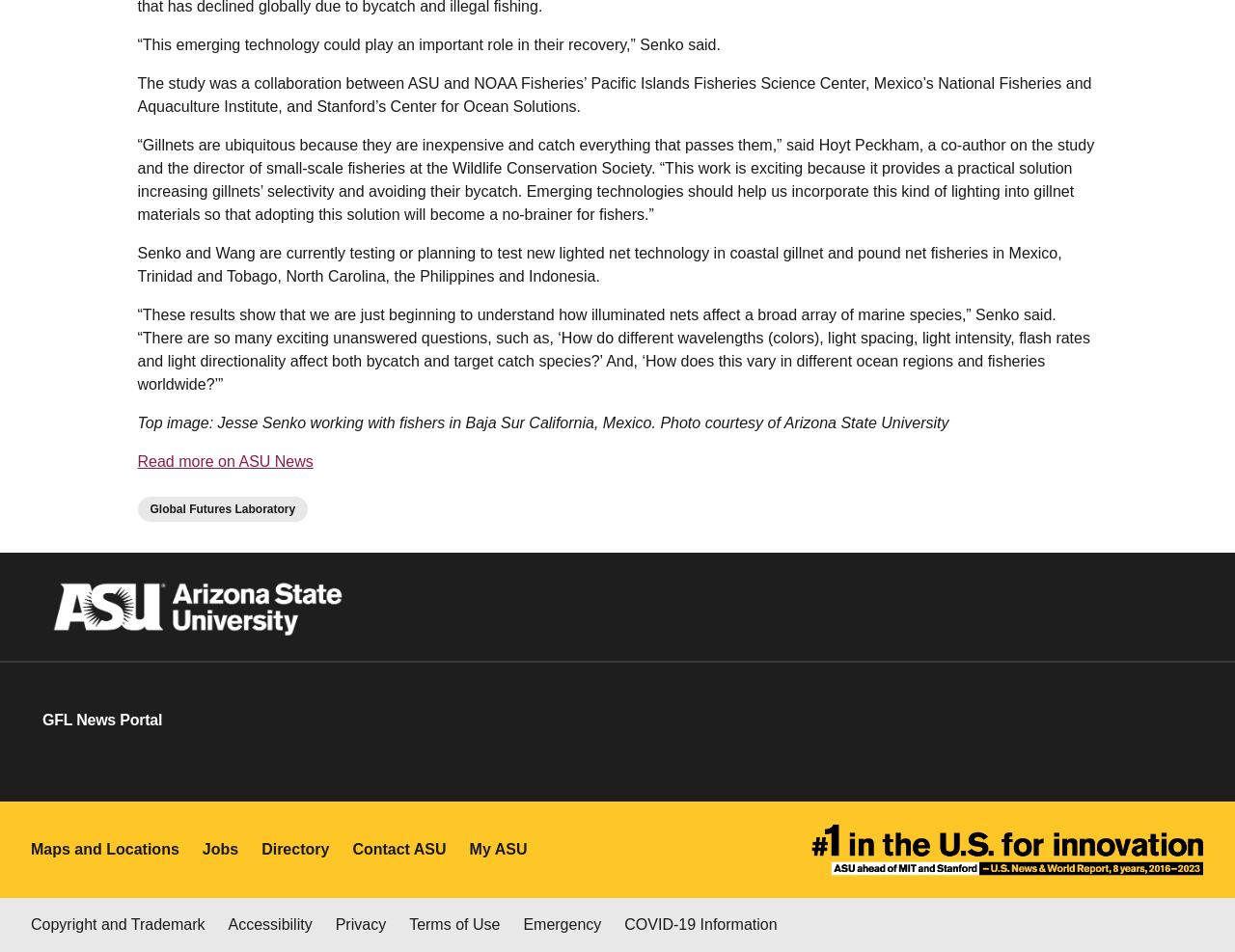Please find the bounding box coordinates of the element that needs to be clicked to perform the following instruction: "Visit Global Futures Laboratory". The bounding box coordinates should be four float numbers between 0 and 1, represented as [left, top, right, bottom].

[0.111, 0.522, 0.249, 0.548]